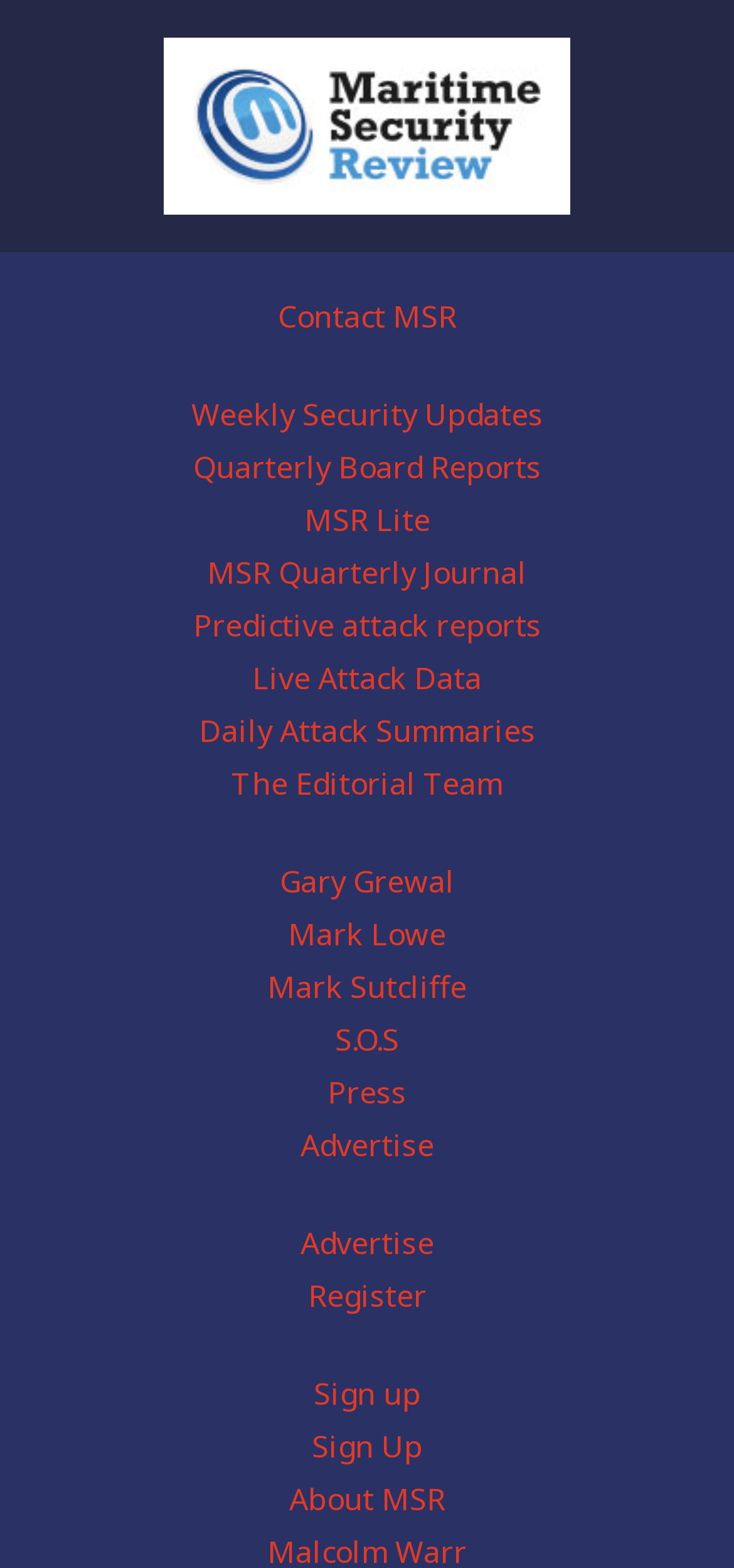Extract the primary heading text from the webpage.

Curbing maritime piracy in Africa